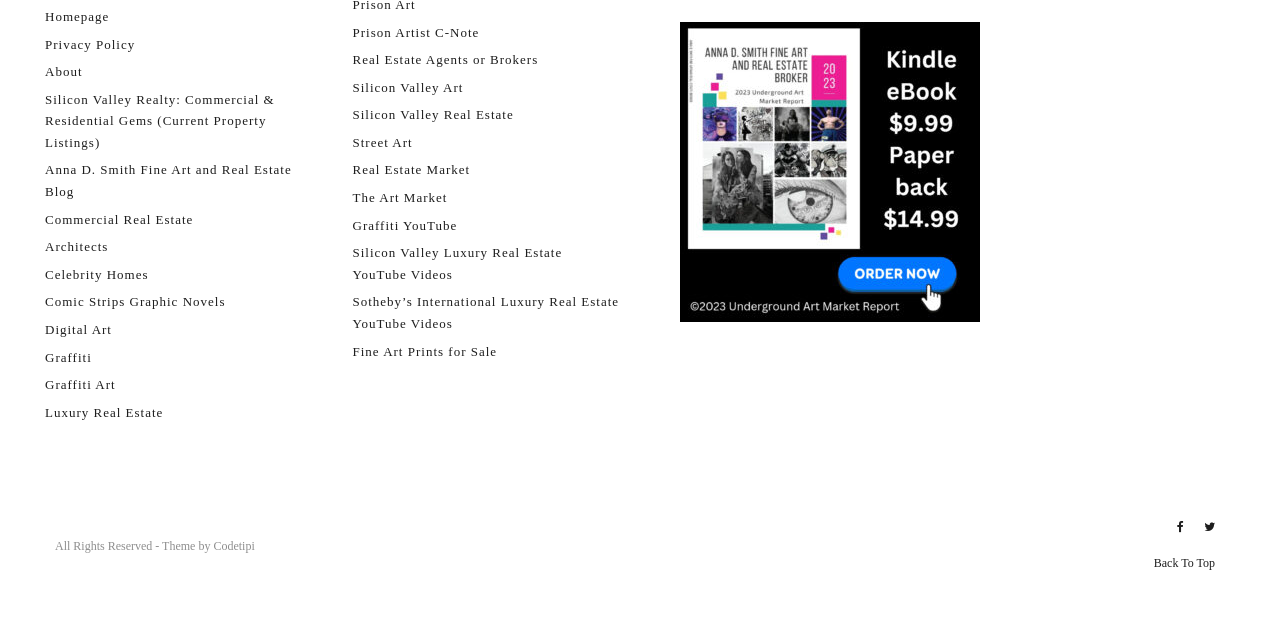Refer to the image and provide a thorough answer to this question:
What is the name of the blog on the webpage?

I found a link with the text 'Anna D. Smith Fine Art and Real Estate Blog' on the webpage, which suggests that this is the name of the blog.